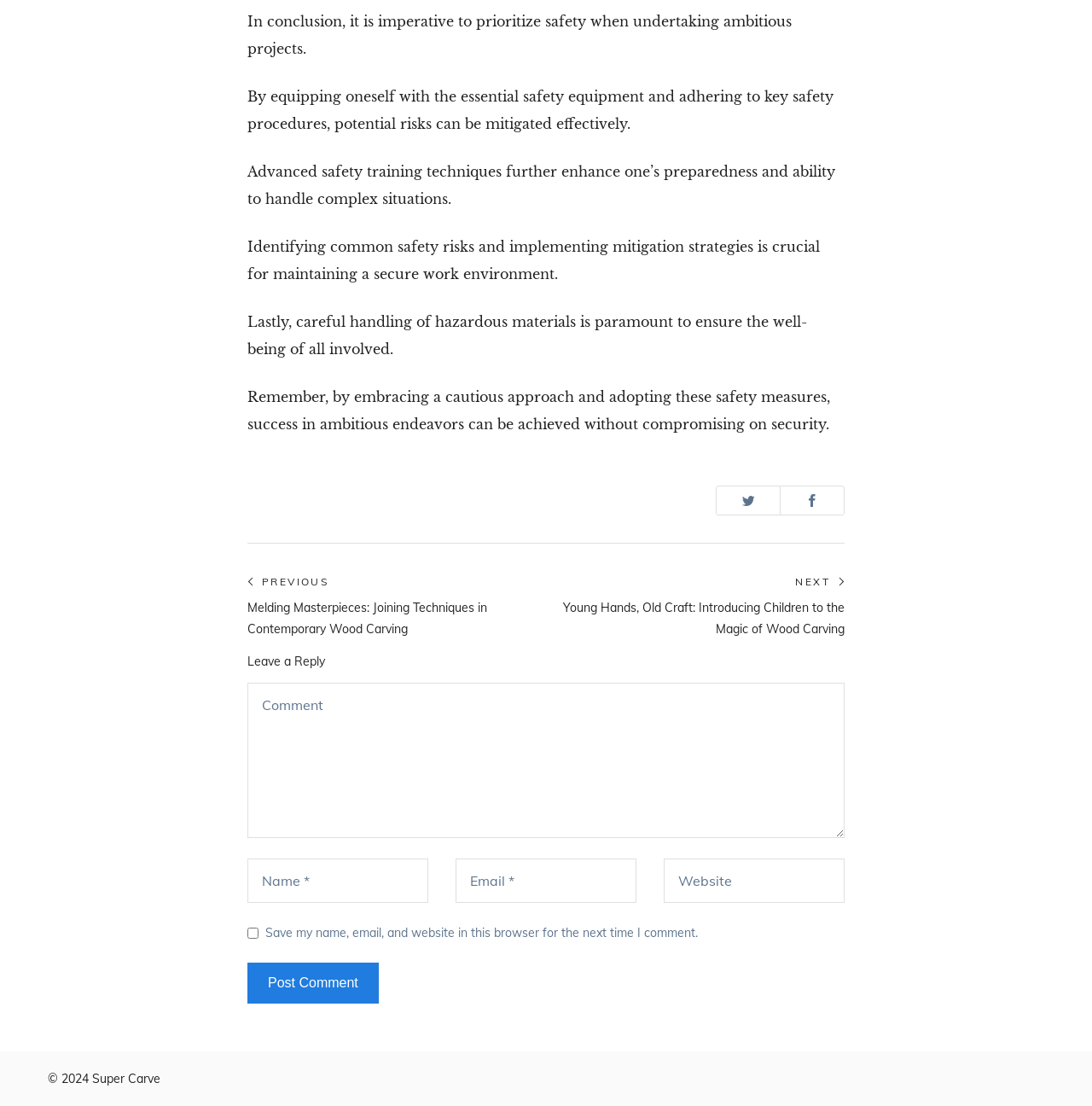Determine the bounding box coordinates of the region I should click to achieve the following instruction: "Visit Super Carve". Ensure the bounding box coordinates are four float numbers between 0 and 1, i.e., [left, top, right, bottom].

[0.084, 0.968, 0.147, 0.982]